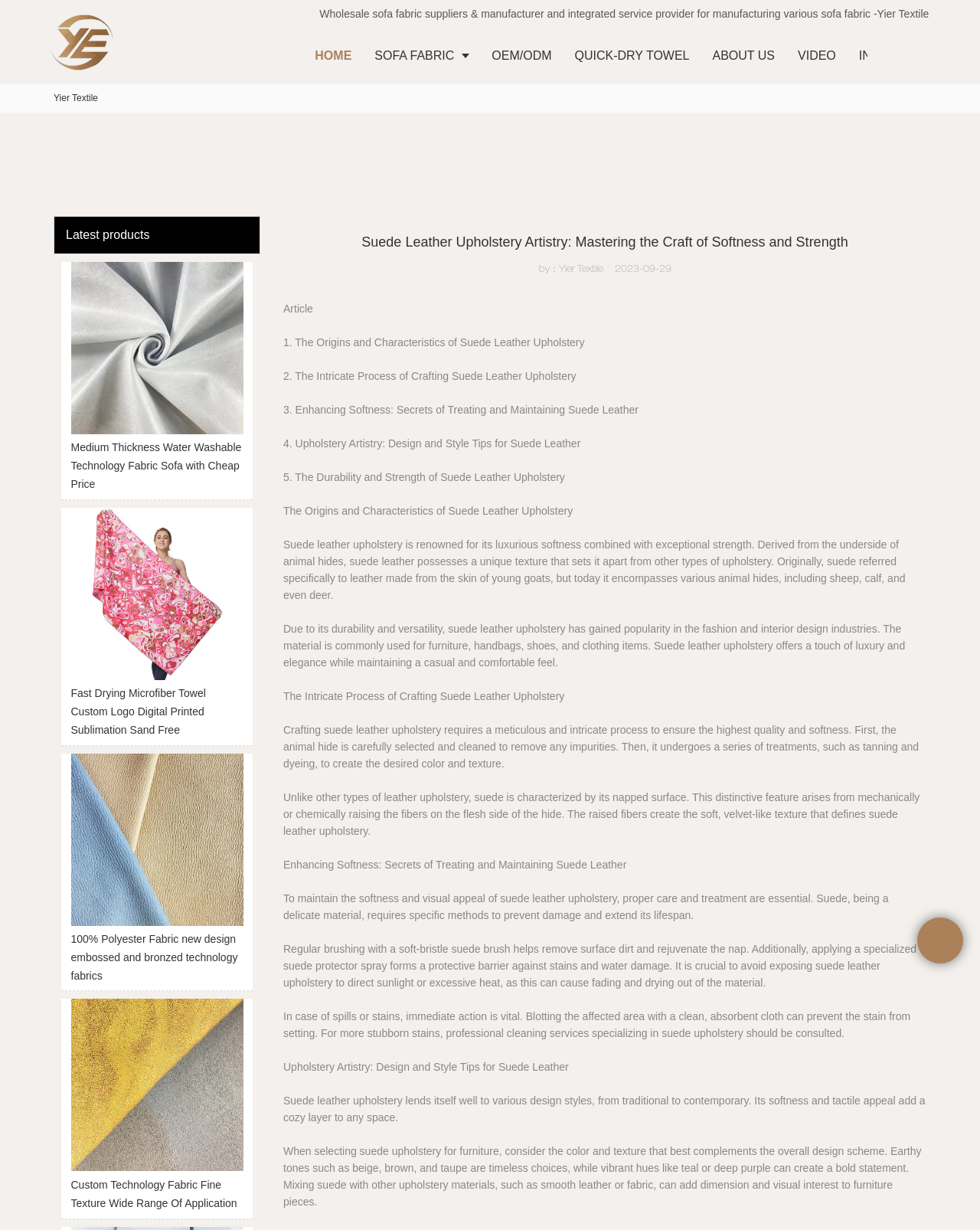Determine the primary headline of the webpage.

Suede Leather Upholstery Artistry: Mastering the Craft of Softness and Strength